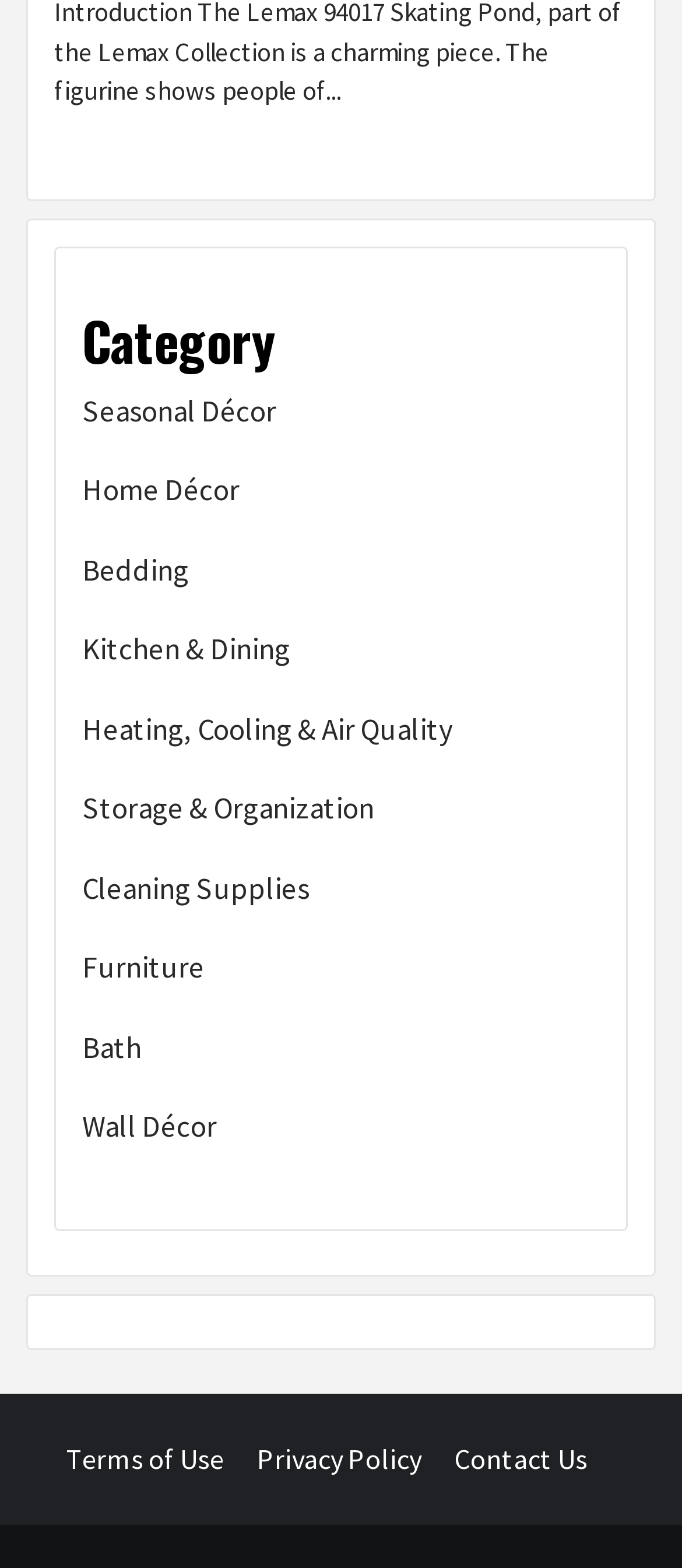Using the description "Wall Décor", predict the bounding box of the relevant HTML element.

[0.121, 0.705, 0.879, 0.745]